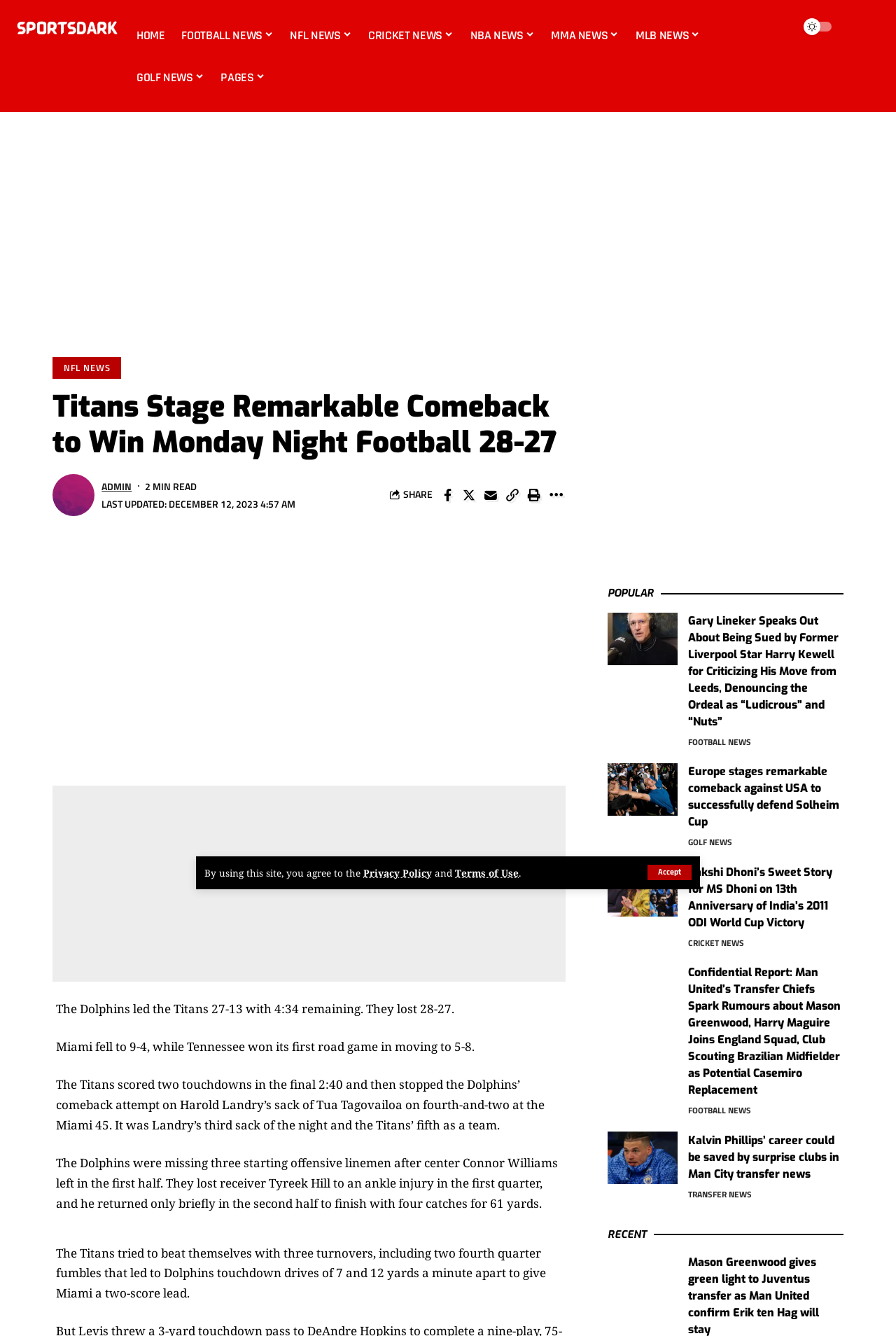Specify the bounding box coordinates for the region that must be clicked to perform the given instruction: "Contact the company via email".

None